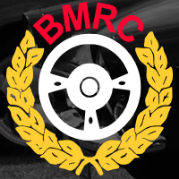Offer a detailed narrative of the image.

The image features the logo of the Bourne Motor Racing Club (BMRC). Prominently displayed in the center is a stylized steering wheel, encircled by a golden laurel wreath, symbolizing victory and achievement. Above the wheel, the initials "BMRC" are showcased in bold red letters, highlighting the club's identity. The logo's design captures the essence of motorsport, combining elegance with a dynamic spirit, and underscores the club's commitment to racing events and community engagement in the sport.